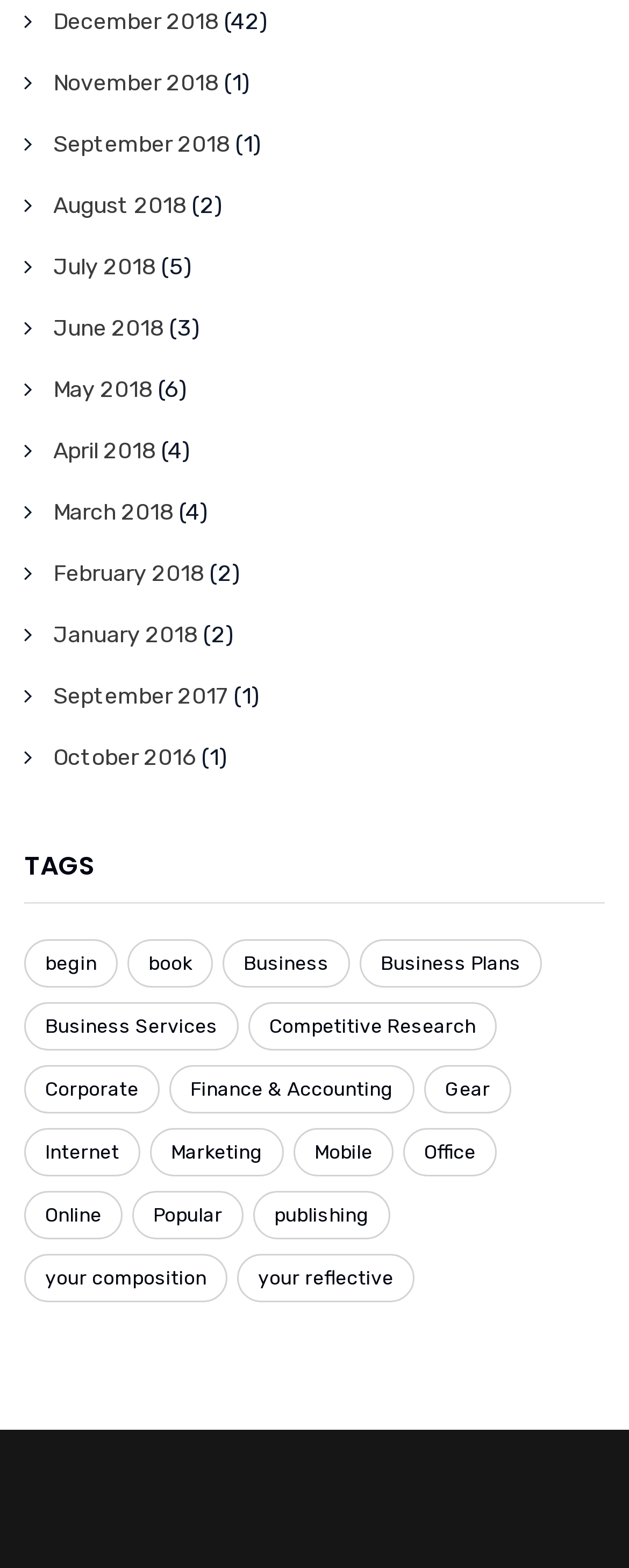Please locate the bounding box coordinates of the element's region that needs to be clicked to follow the instruction: "View January 2018". The bounding box coordinates should be provided as four float numbers between 0 and 1, i.e., [left, top, right, bottom].

[0.085, 0.396, 0.315, 0.414]